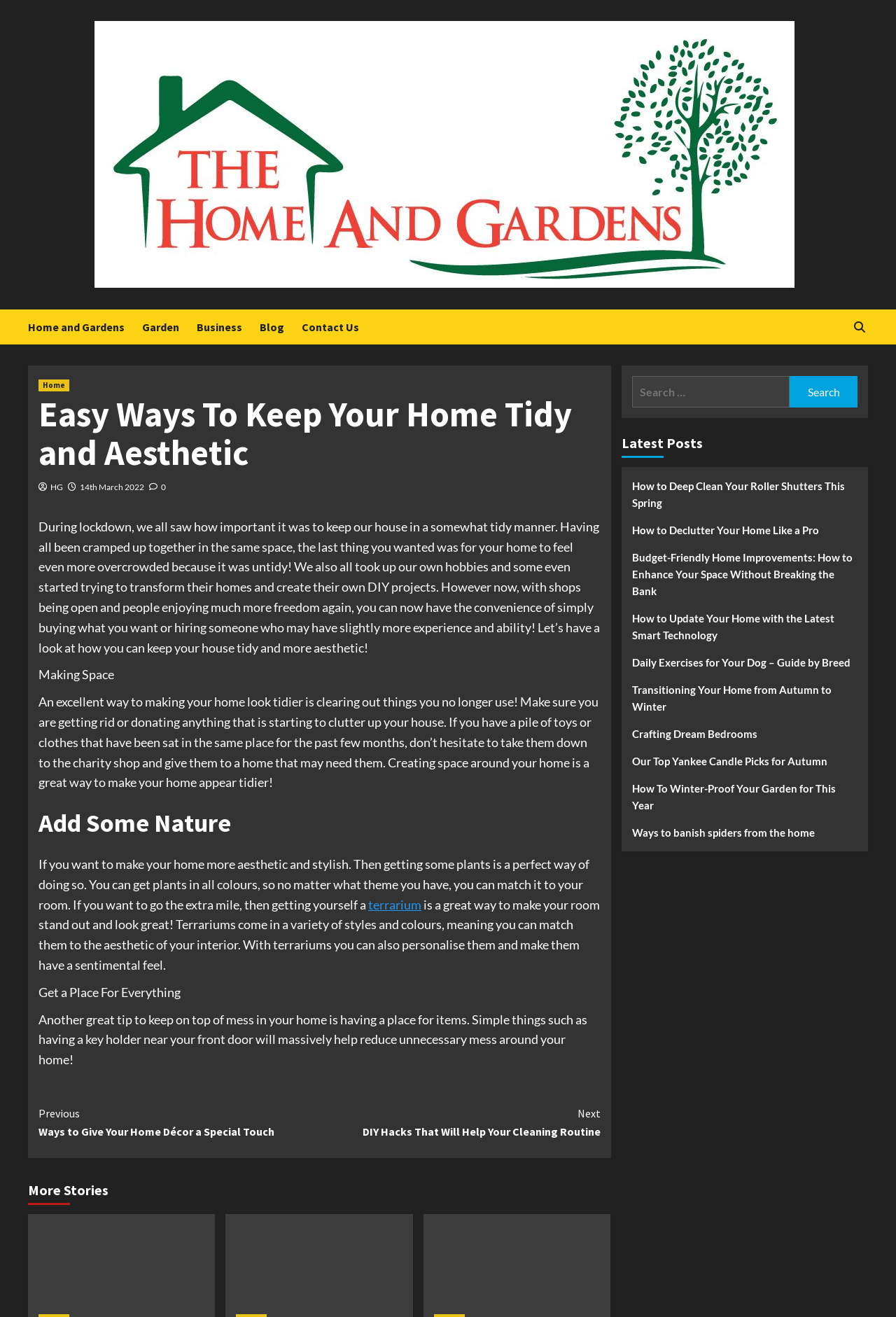Find the bounding box coordinates of the element I should click to carry out the following instruction: "Search for something".

[0.881, 0.285, 0.957, 0.309]